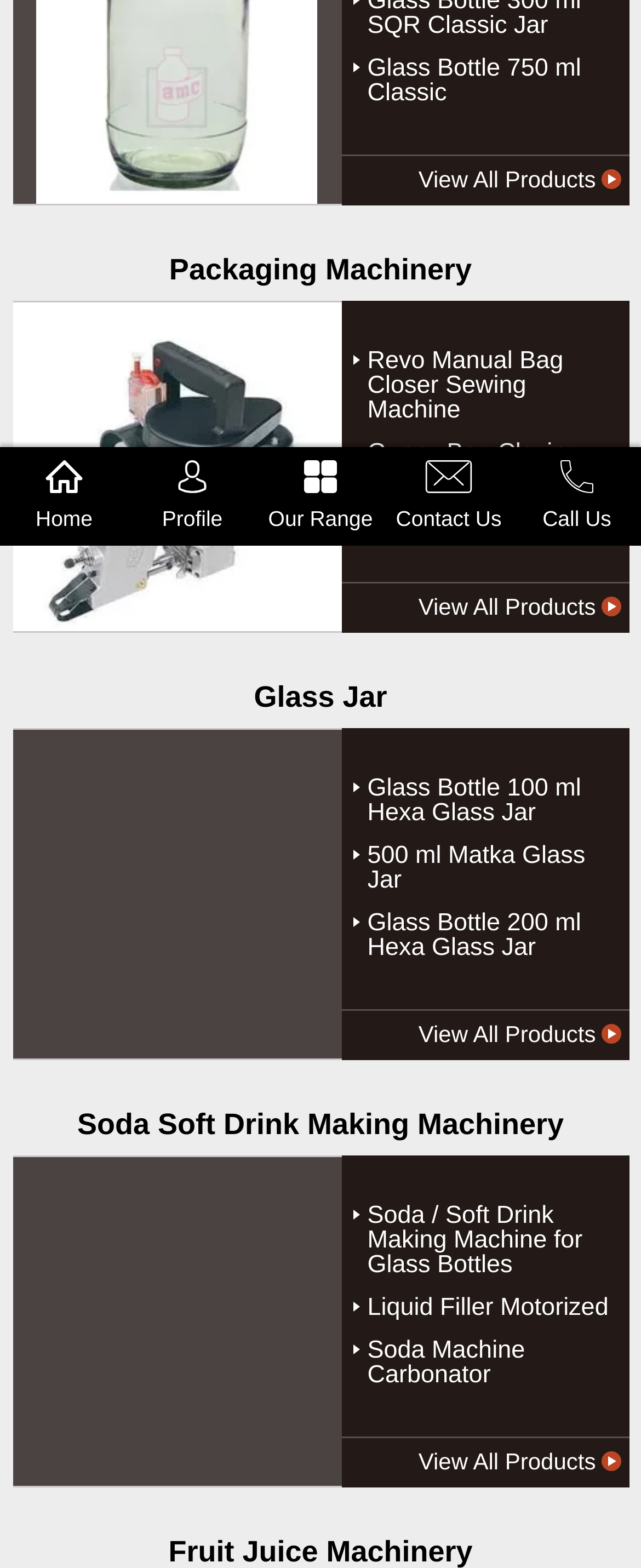Given the description: "Profile", determine the bounding box coordinates of the UI element. The coordinates should be formatted as four float numbers between 0 and 1, [left, top, right, bottom].

[0.2, 0.285, 0.4, 0.338]